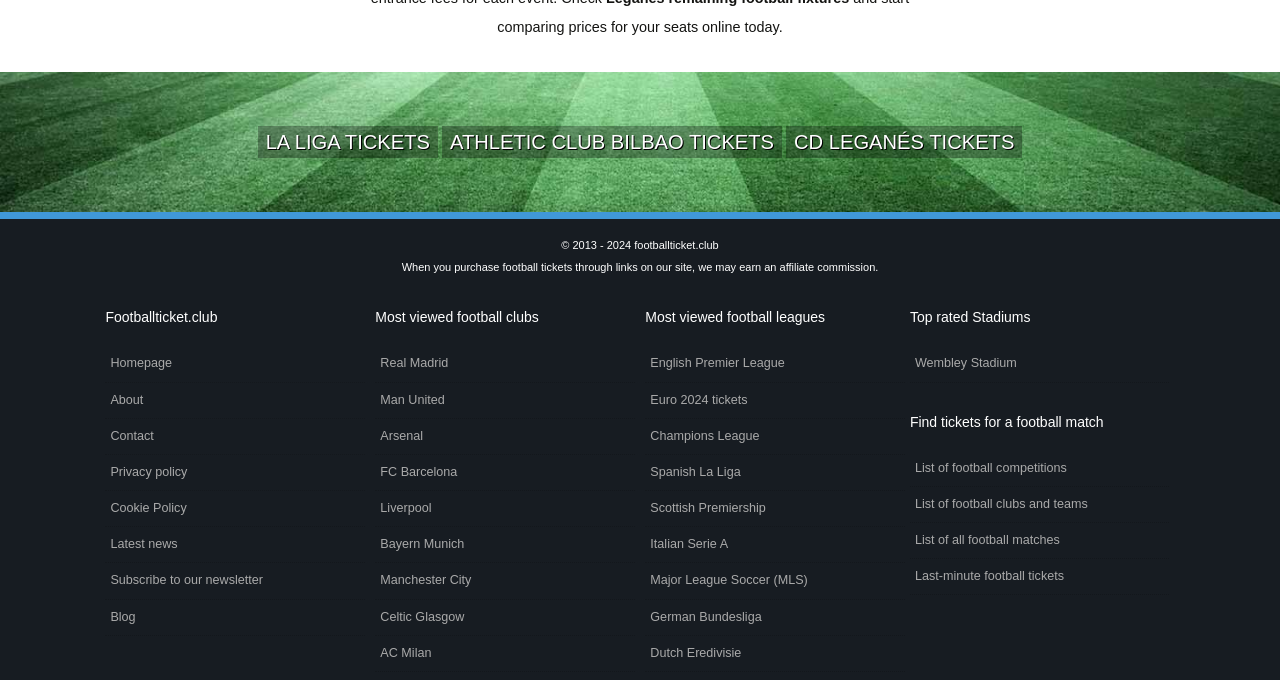Can you provide the bounding box coordinates for the element that should be clicked to implement the instruction: "Get tickets for Real Madrid"?

[0.293, 0.509, 0.496, 0.562]